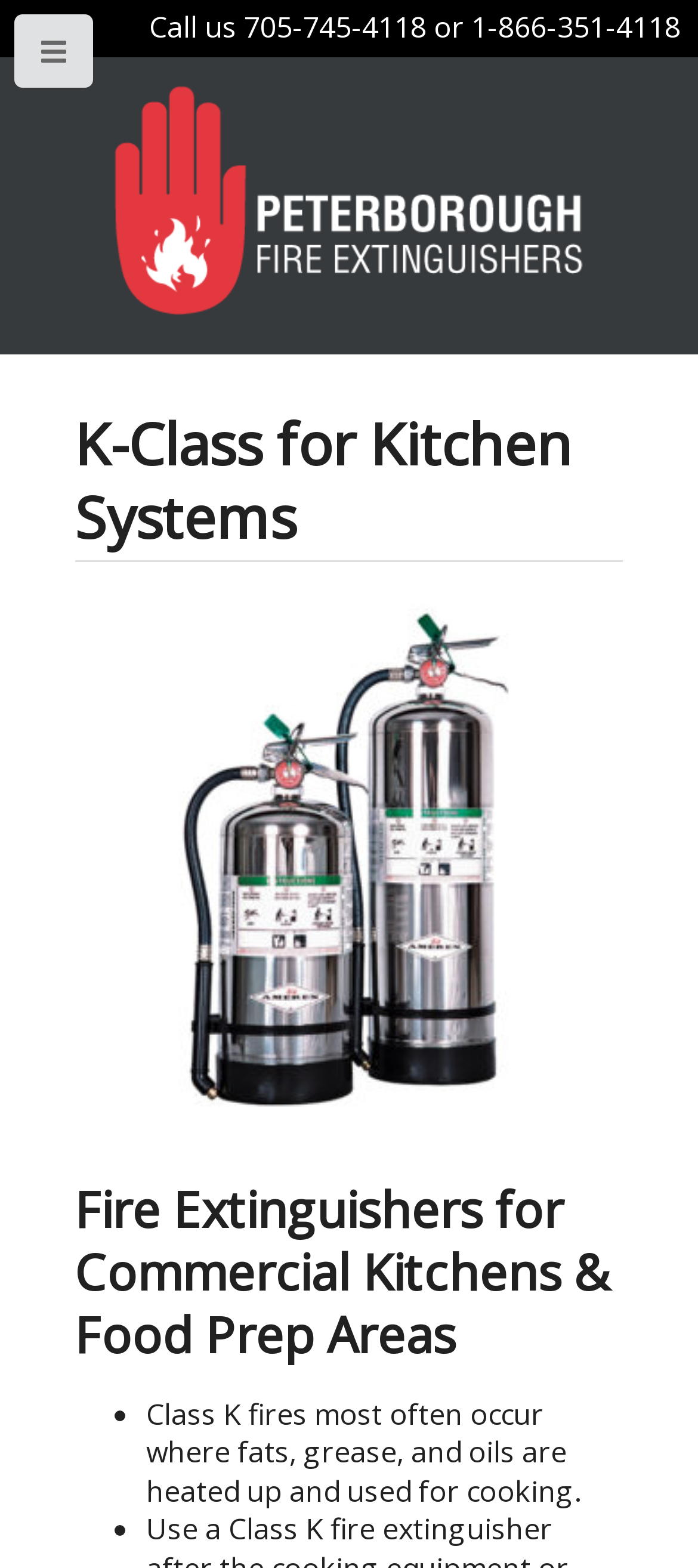Determine the bounding box coordinates for the UI element matching this description: "parent_node: Home".

[0.021, 0.009, 0.133, 0.056]